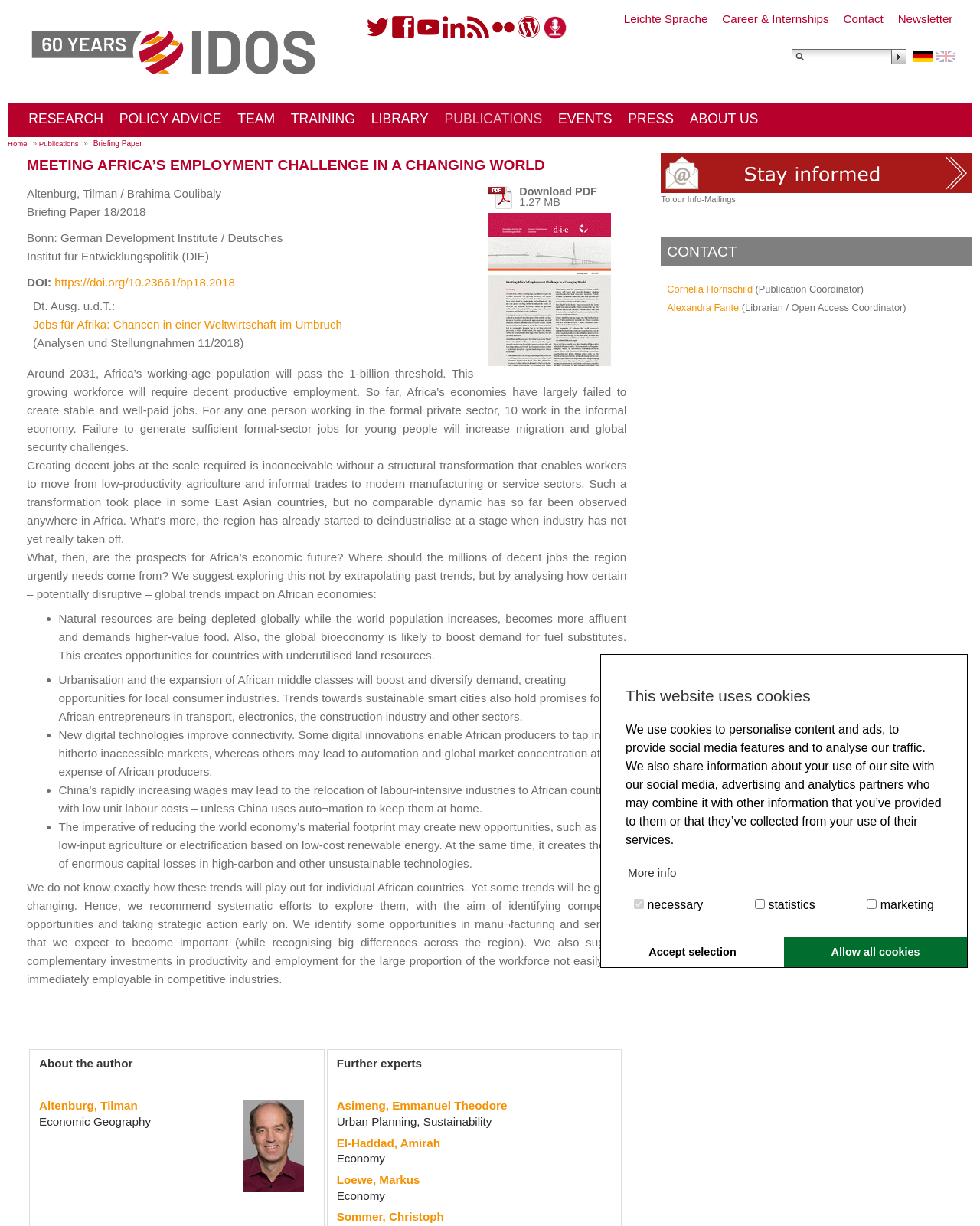Mark the bounding box of the element that matches the following description: "Leichte Sprache".

[0.636, 0.01, 0.722, 0.021]